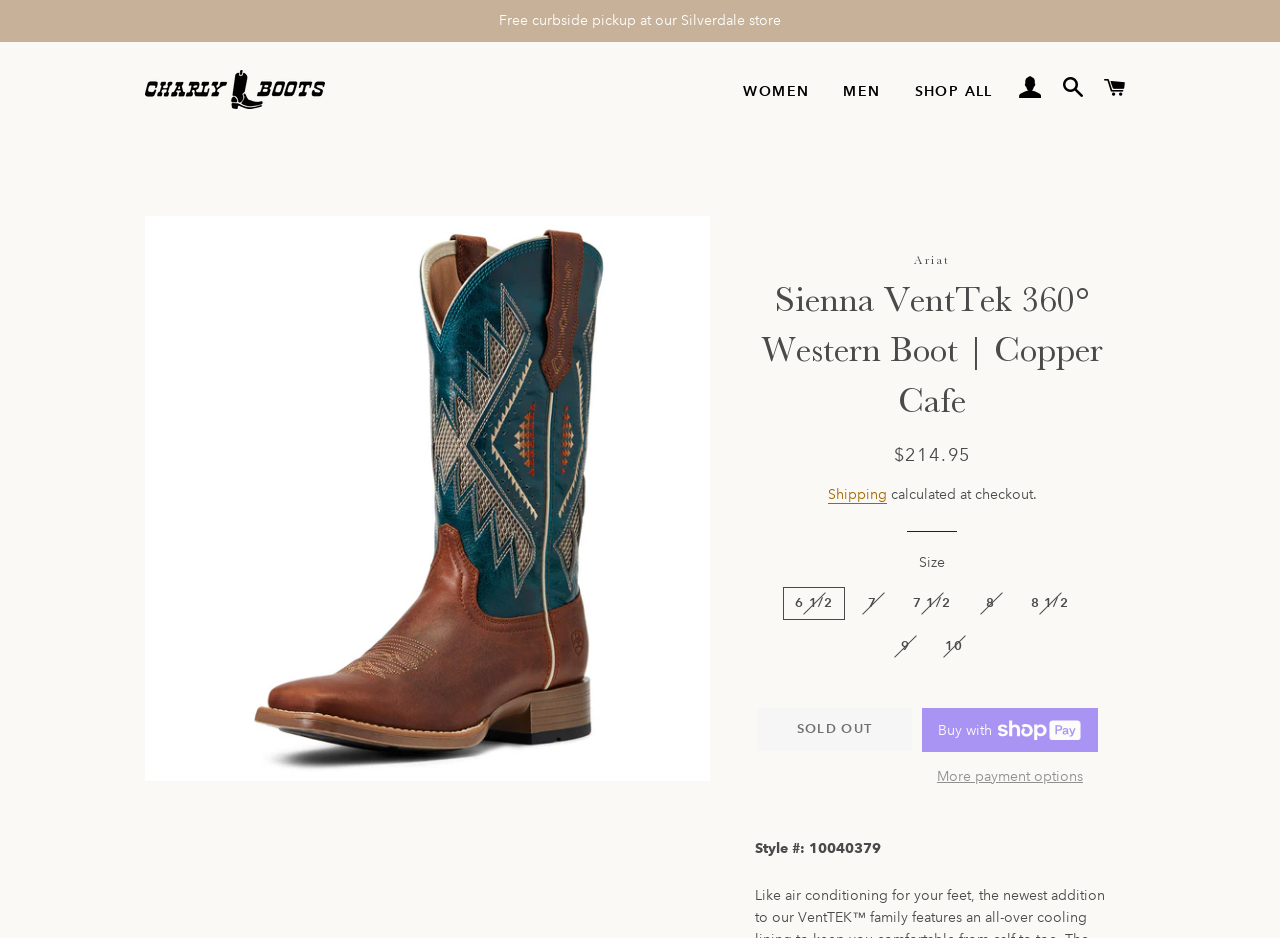For the following element description, predict the bounding box coordinates in the format (top-left x, top-left y, bottom-right x, bottom-right y). All values should be floating point numbers between 0 and 1. Description: alt="Charly Boots"

[0.113, 0.074, 0.254, 0.116]